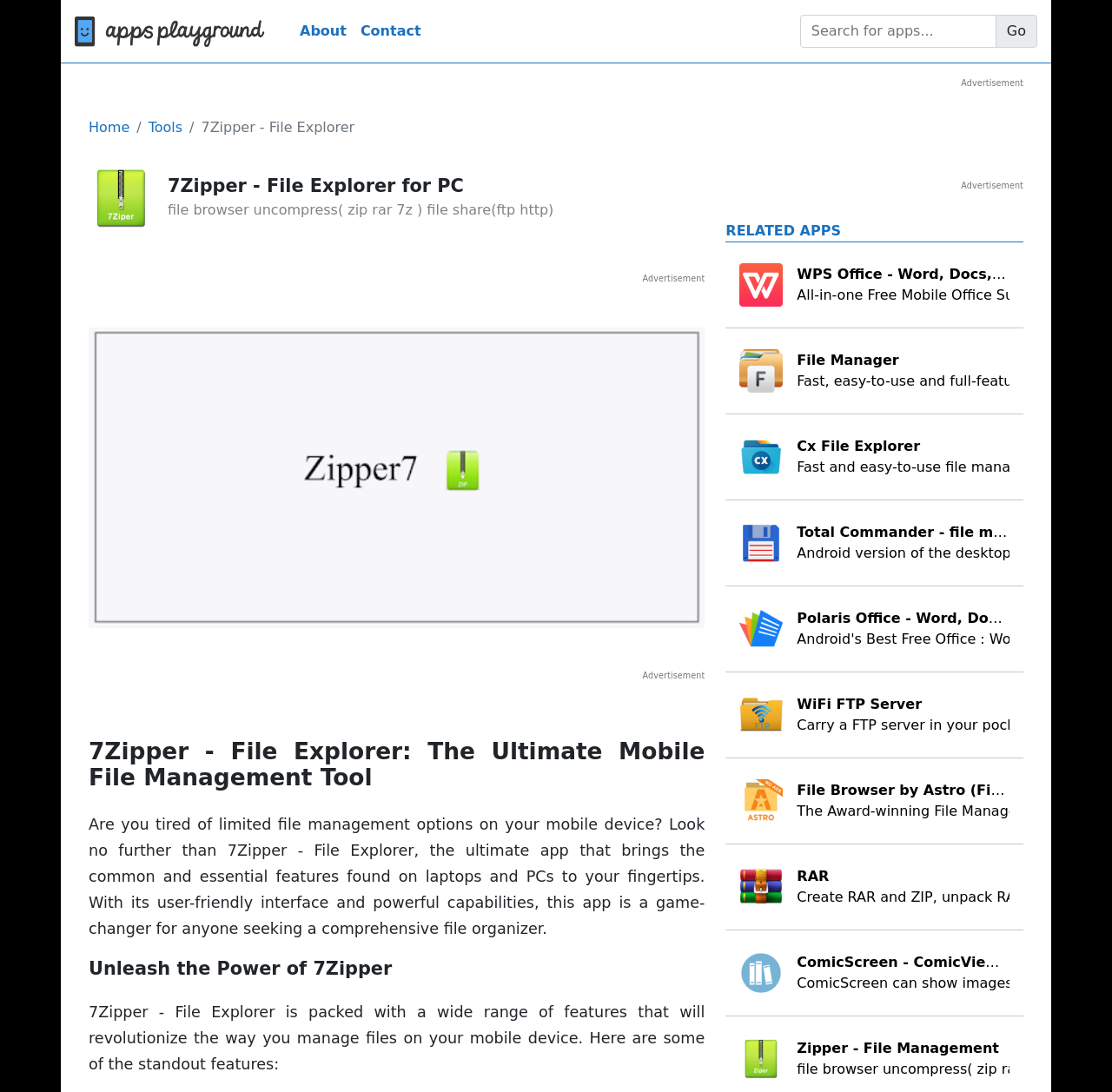Locate the bounding box coordinates of the area that needs to be clicked to fulfill the following instruction: "Click the 'Home' link". The coordinates should be in the format of four float numbers between 0 and 1, namely [left, top, right, bottom].

[0.08, 0.108, 0.117, 0.127]